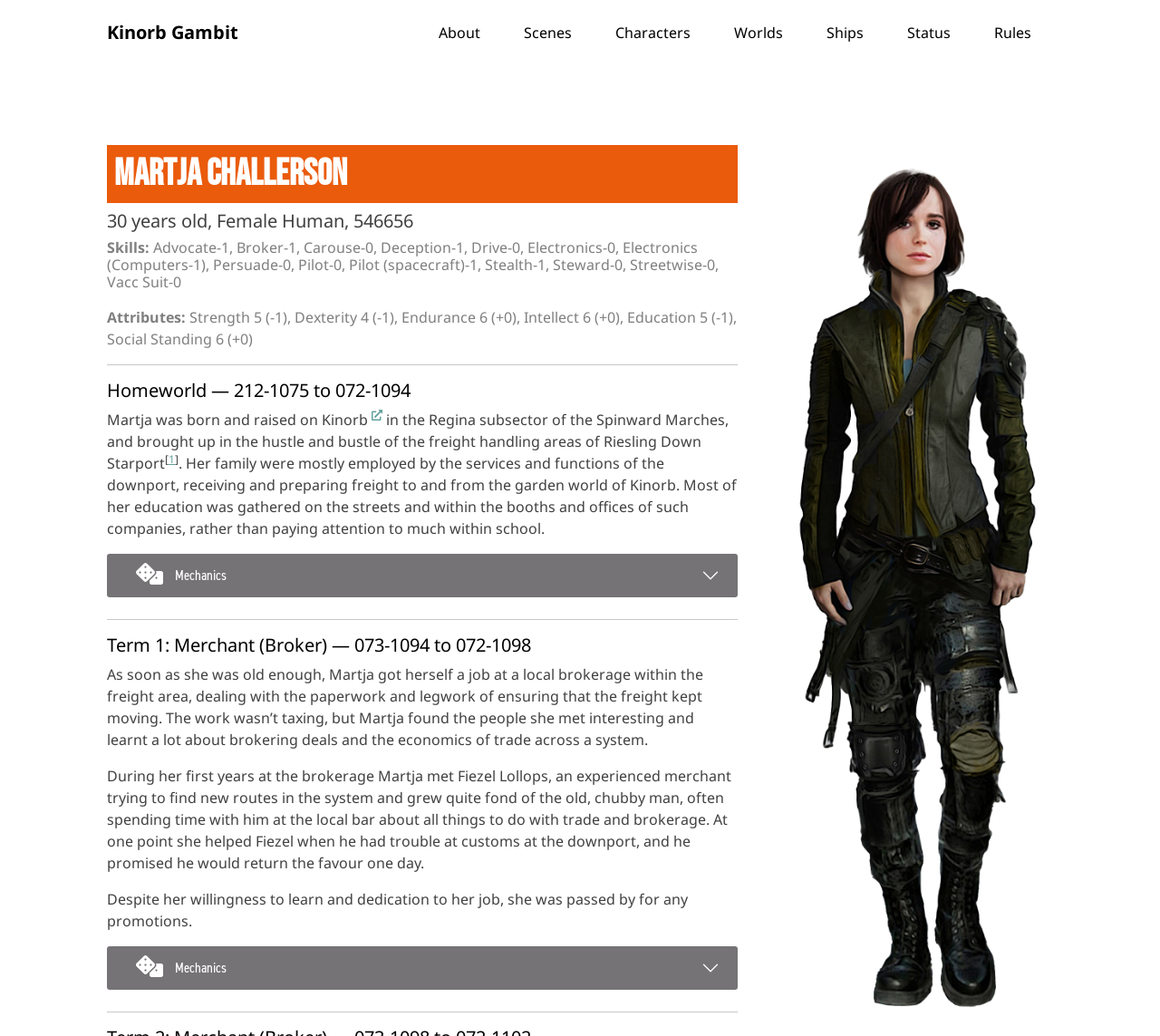Identify the bounding box coordinates of the element that should be clicked to fulfill this task: "Expand the 'Mechanics' section". The coordinates should be provided as four float numbers between 0 and 1, i.e., [left, top, right, bottom].

[0.092, 0.534, 0.636, 0.576]